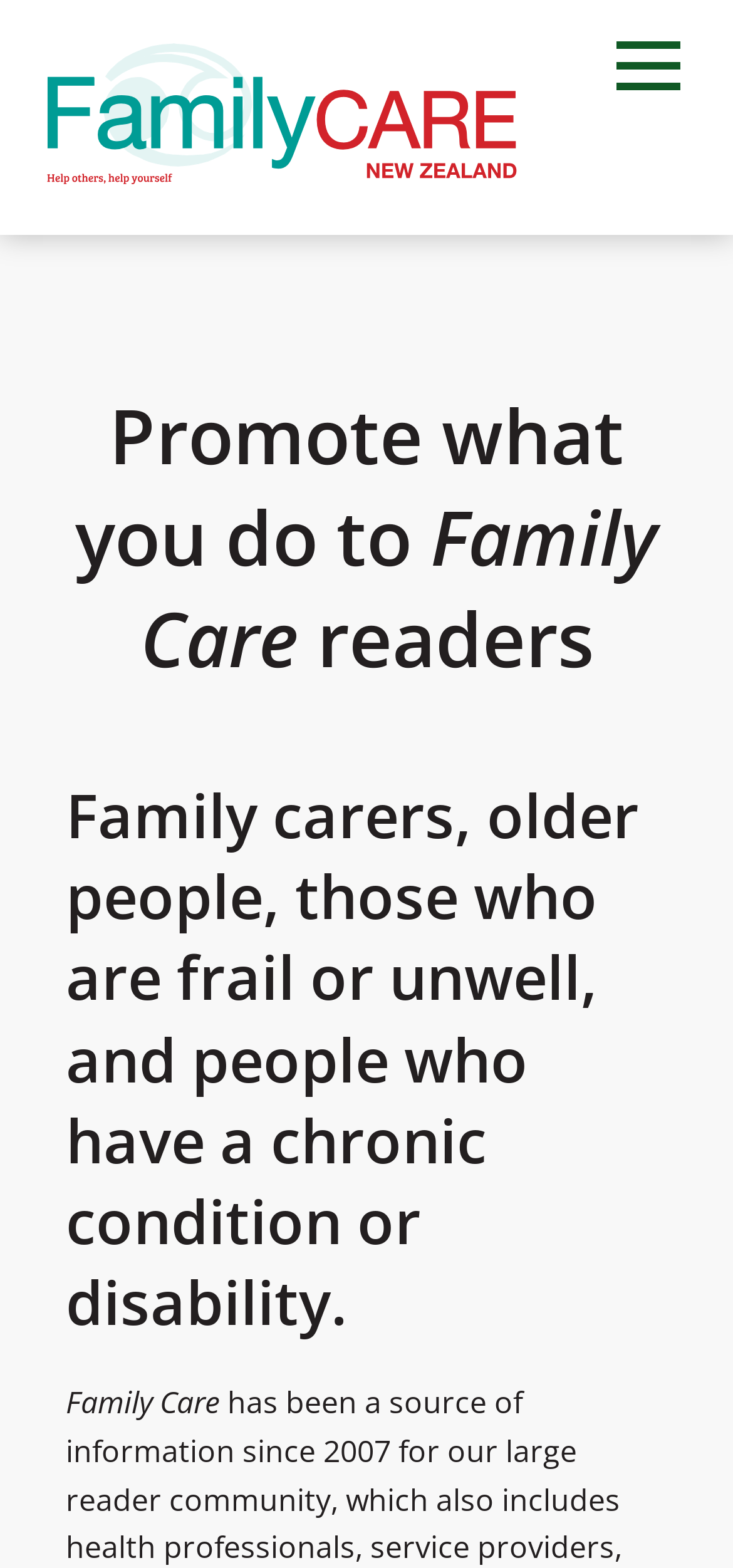Using the provided element description "MENU", determine the bounding box coordinates of the UI element.

[0.833, 0.018, 0.936, 0.066]